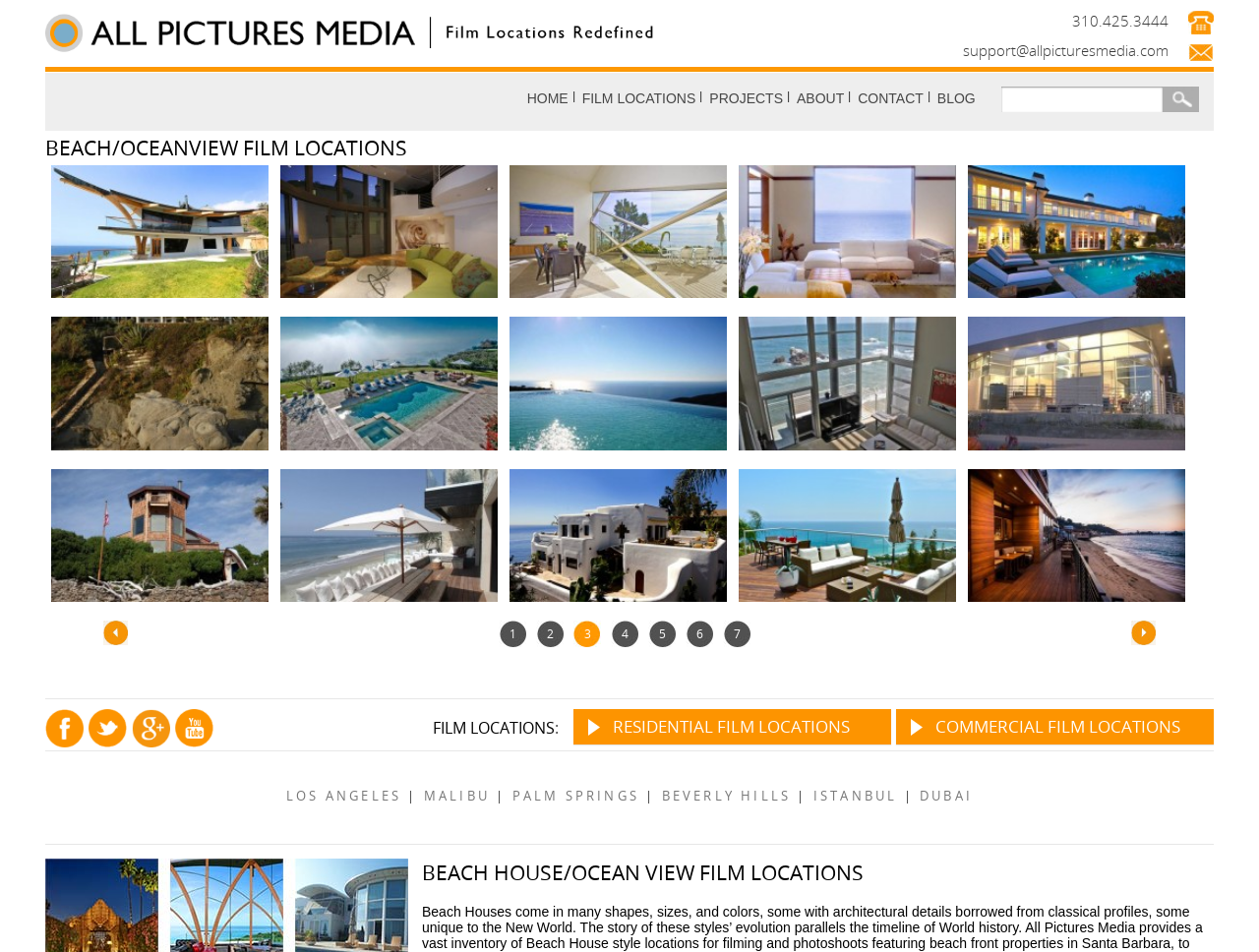Identify the bounding box of the UI component described as: "Dubai".

[0.73, 0.828, 0.773, 0.845]